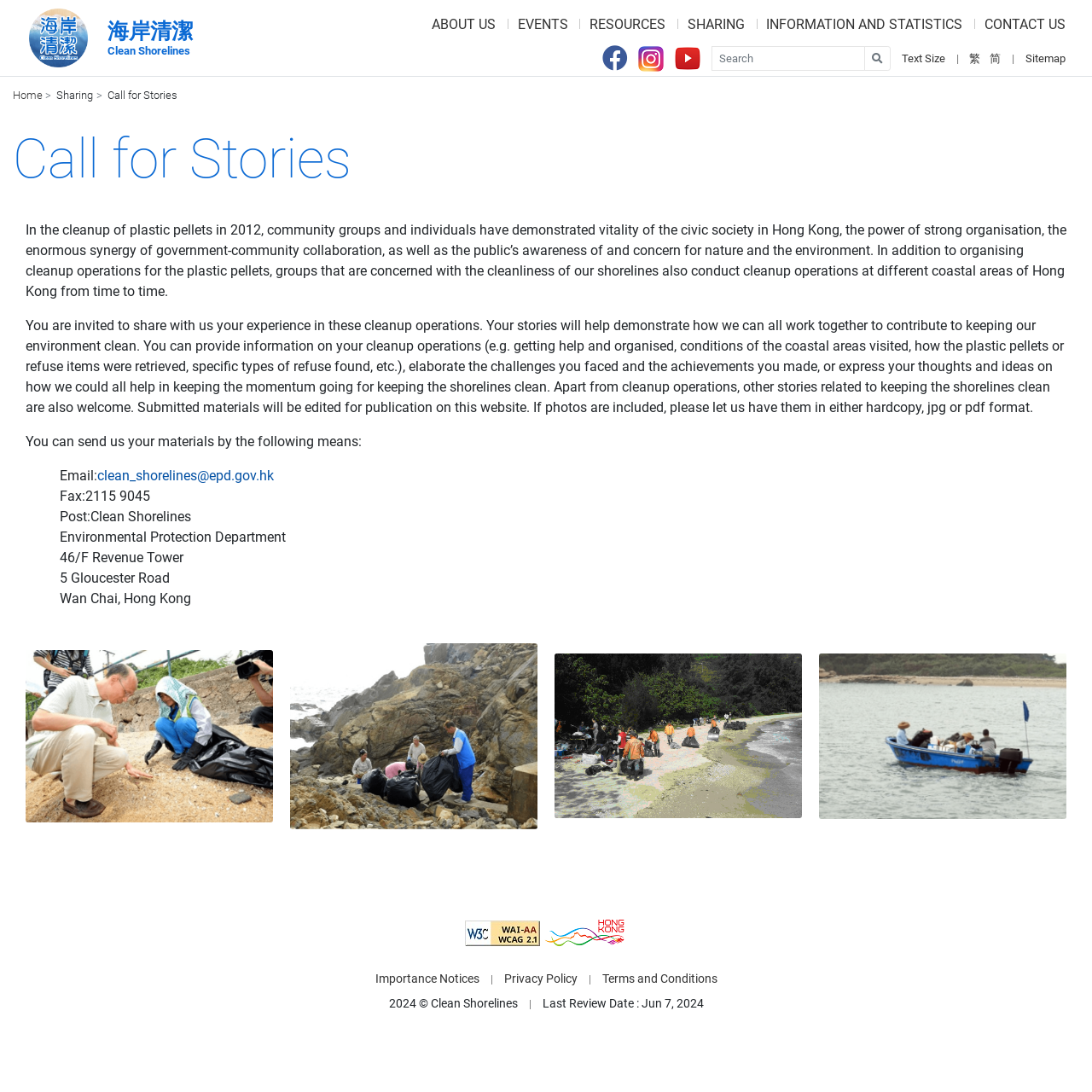Kindly determine the bounding box coordinates for the clickable area to achieve the given instruction: "Follow Clean Shorelines on Facebook".

[0.551, 0.052, 0.575, 0.064]